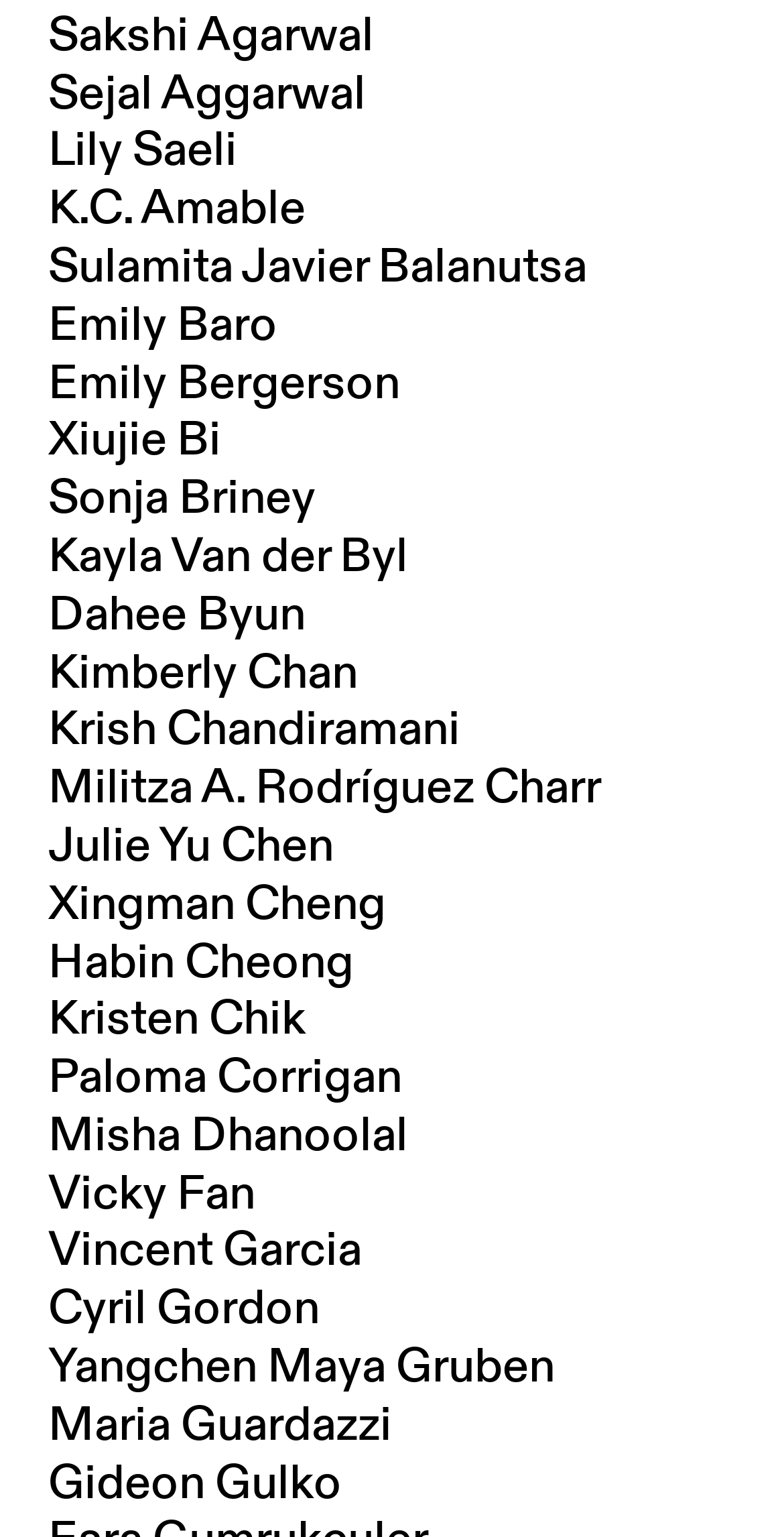Identify the bounding box coordinates of the clickable region to carry out the given instruction: "Visit Militza A. Rodríguez Charr's homepage".

[0.062, 0.493, 0.767, 0.533]